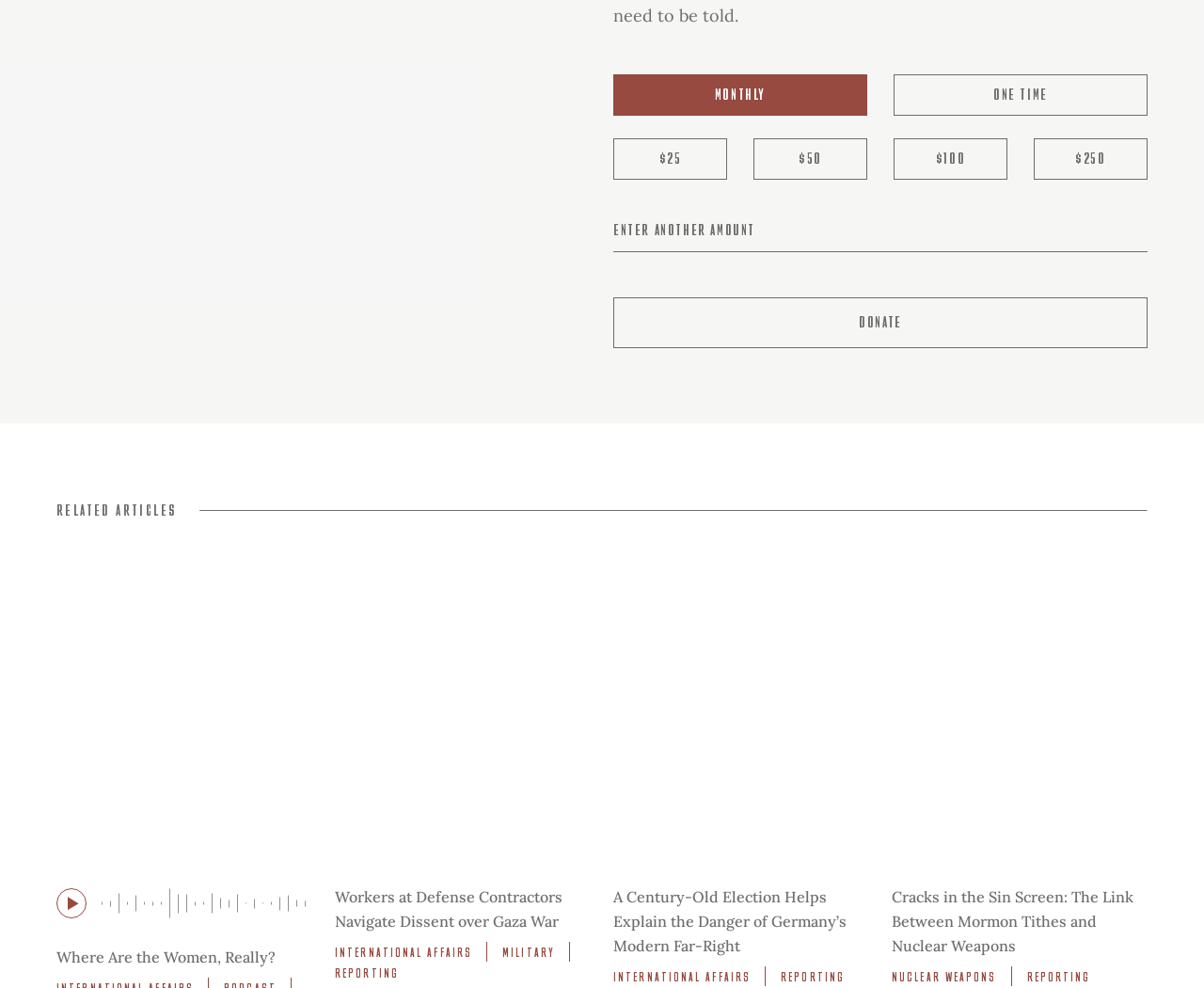Based on the image, provide a detailed and complete answer to the question: 
What is the maximum amount that can be entered in the 'Enter another amount' field?

The 'Enter another amount' field has a value max of 100,000, indicating that users can enter any amount up to $100,000.